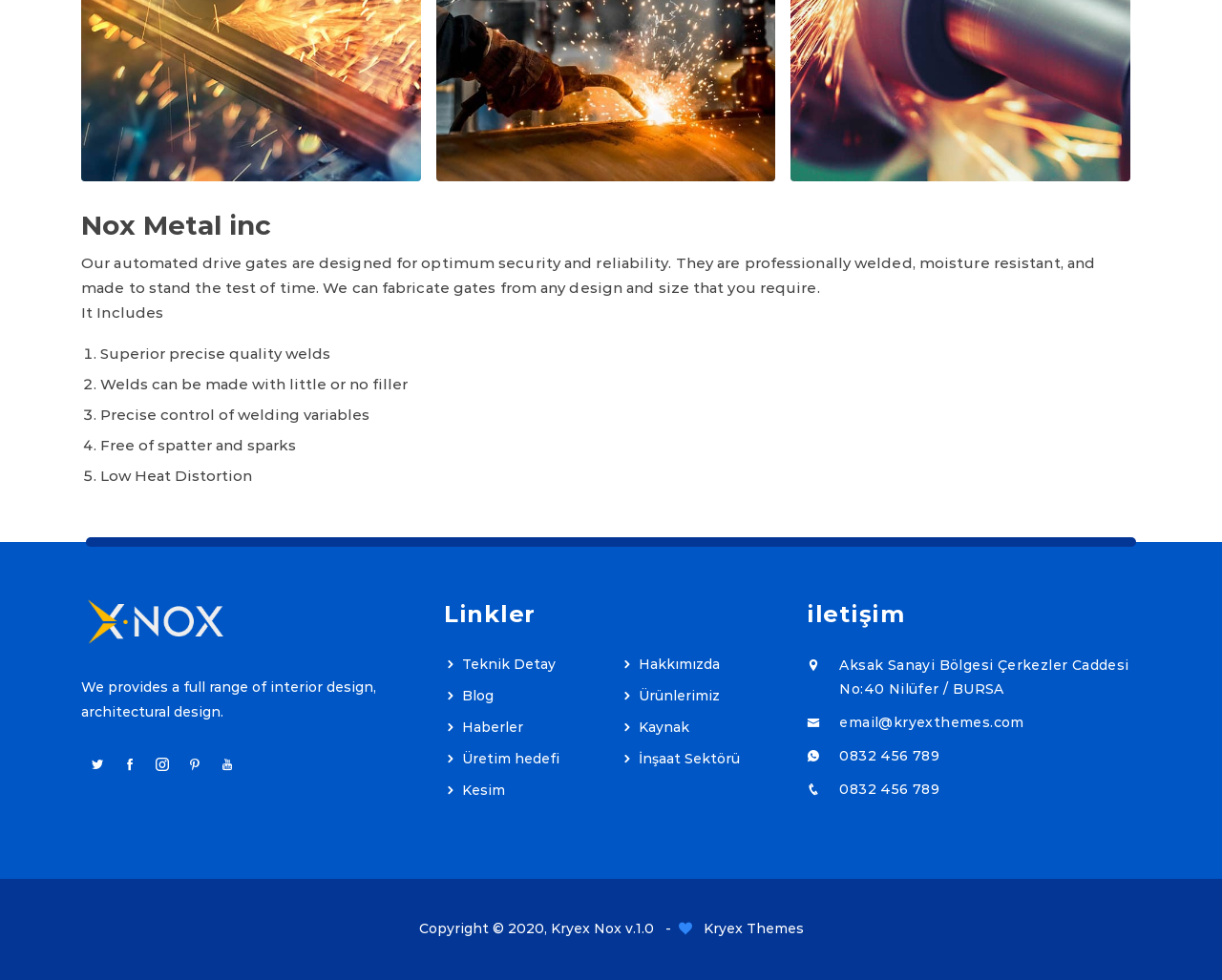Using the provided description: "Üretim hedefi", find the bounding box coordinates of the corresponding UI element. The output should be four float numbers between 0 and 1, in the format [left, top, right, bottom].

[0.363, 0.759, 0.5, 0.791]